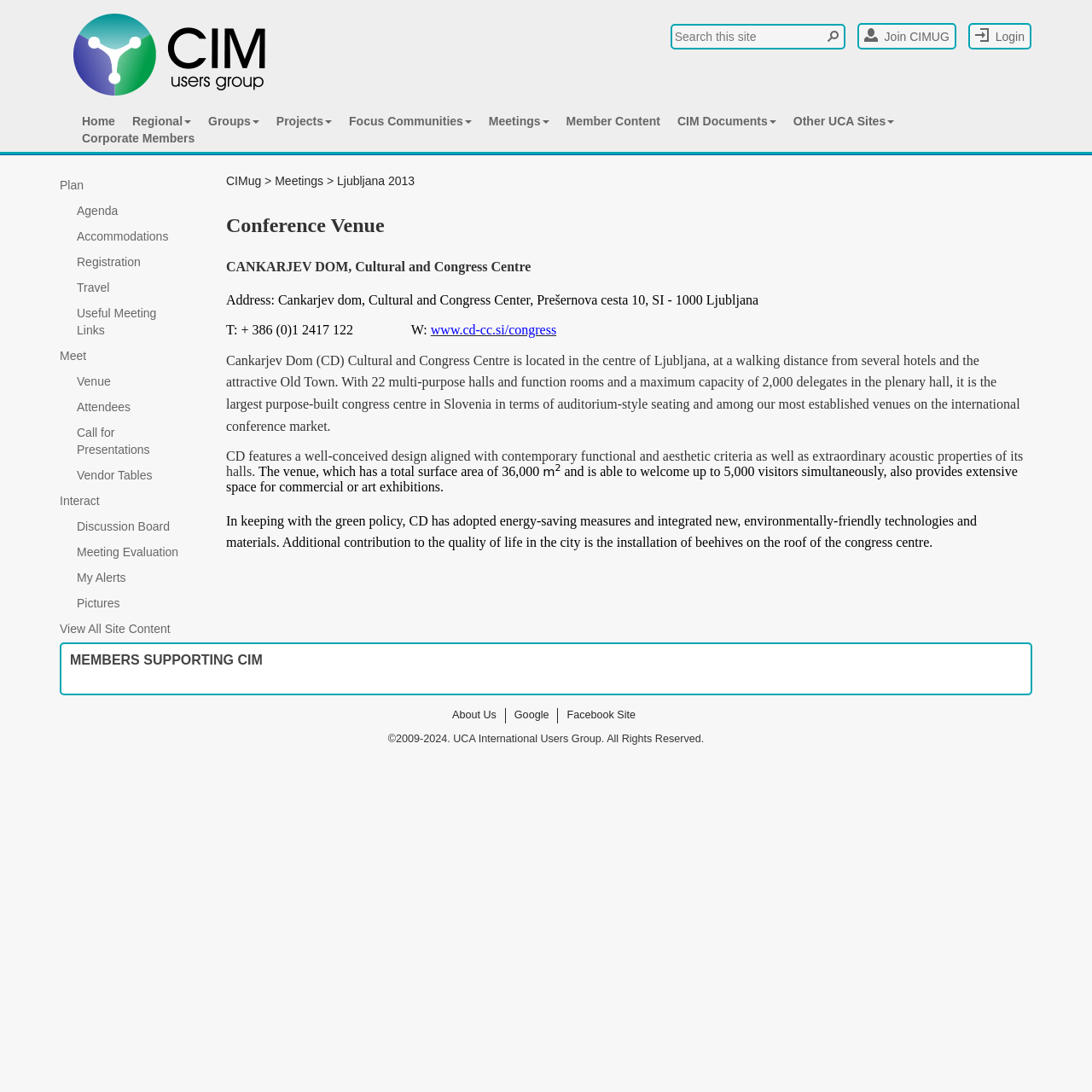Find the bounding box coordinates of the element you need to click on to perform this action: 'Join CIMUG'. The coordinates should be represented by four float values between 0 and 1, in the format [left, top, right, bottom].

[0.785, 0.021, 0.876, 0.045]